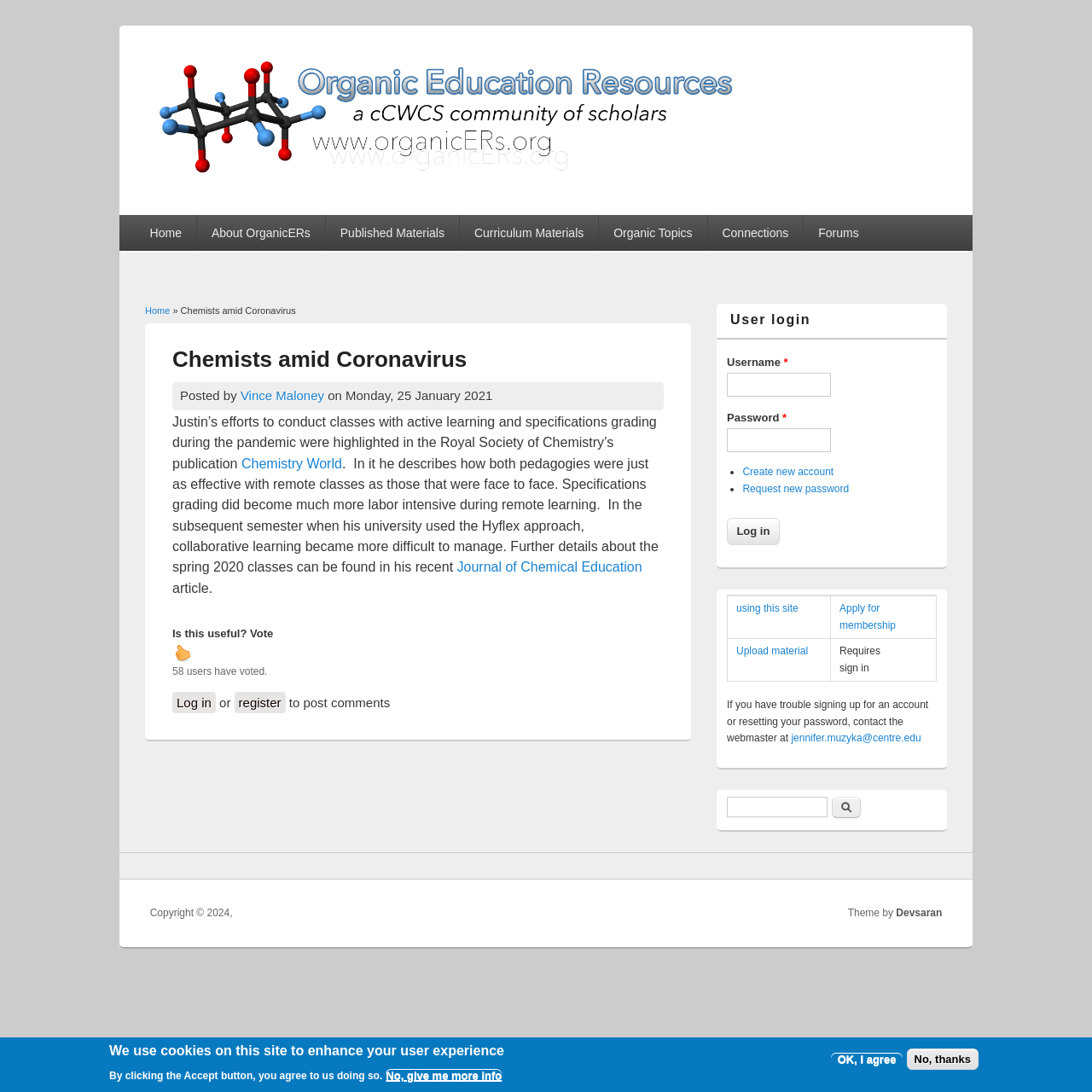Determine and generate the text content of the webpage's headline.

Chemists amid Coronavirus